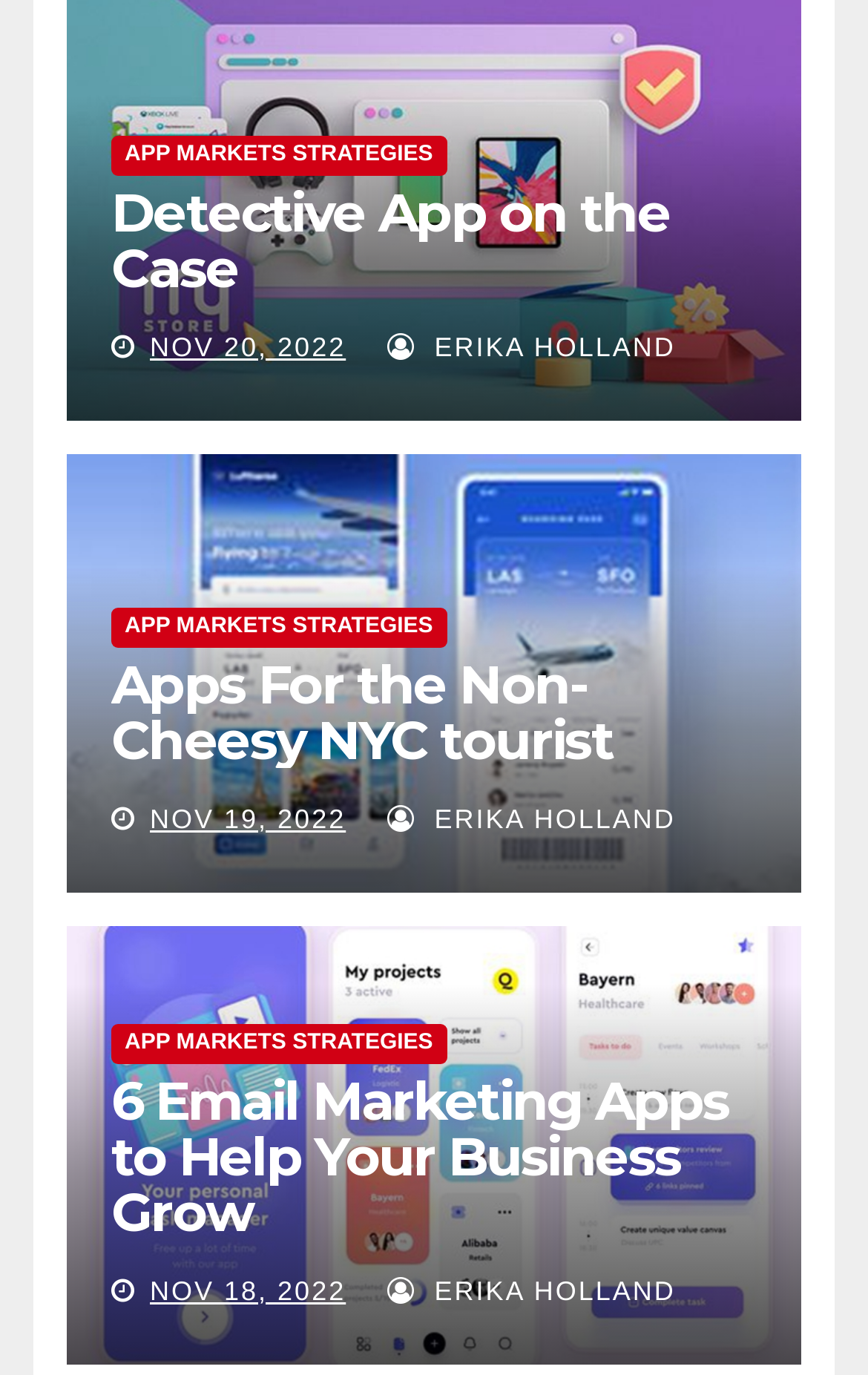Highlight the bounding box coordinates of the element you need to click to perform the following instruction: "Learn about Apps For the Non-Cheesy NYC tourist."

[0.128, 0.474, 0.706, 0.561]